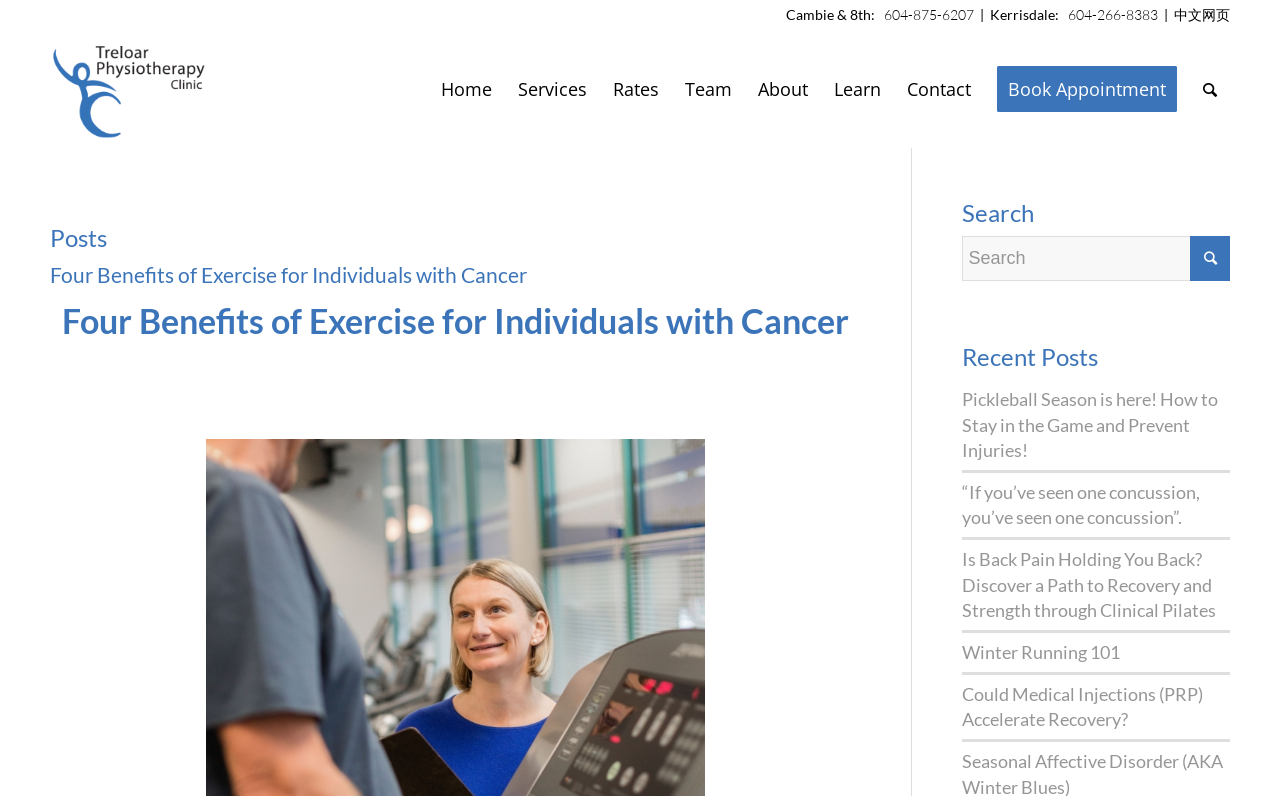Using the provided element description, identify the bounding box coordinates as (top-left x, top-left y, bottom-right x, bottom-right y). Ensure all values are between 0 and 1. Description: Choose A Service

None